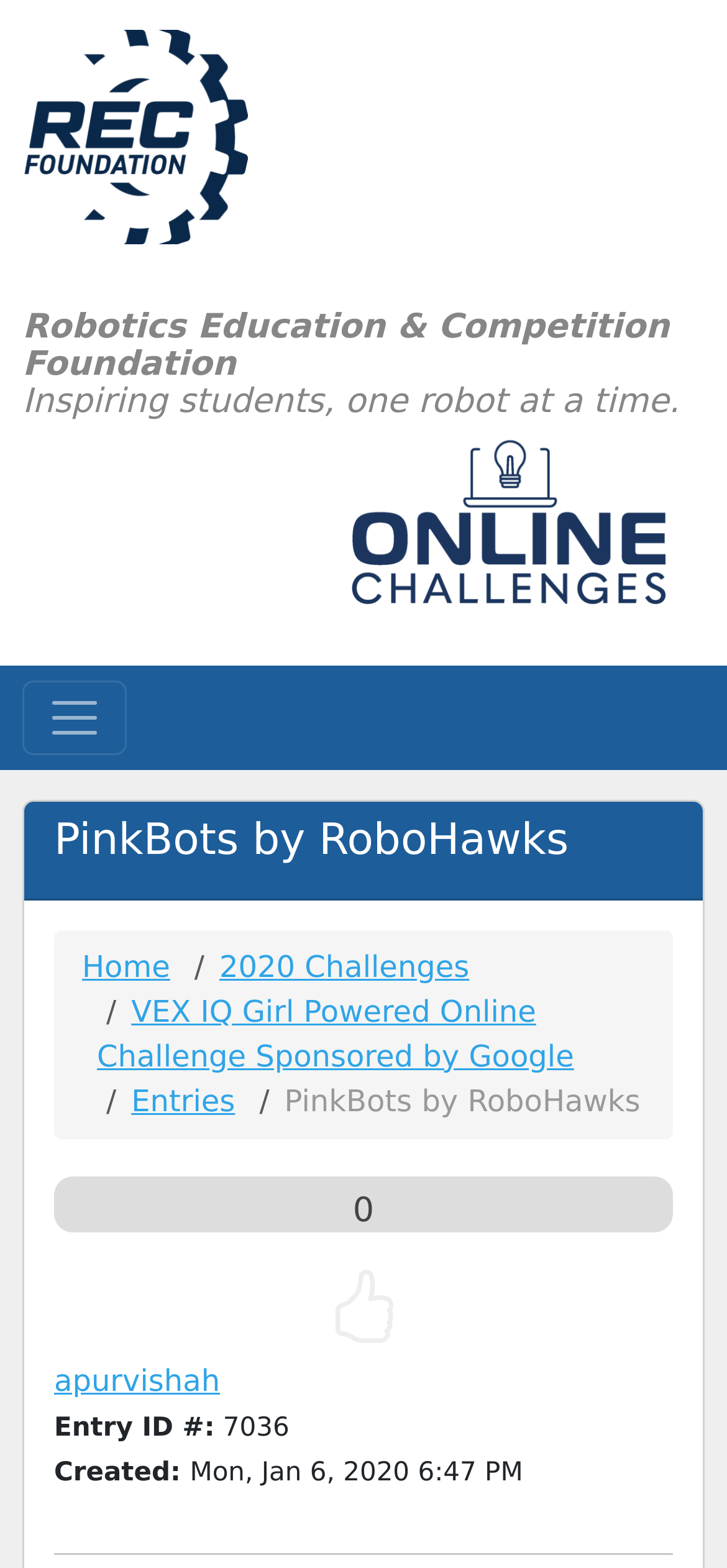What is the entry ID?
Answer the question with a single word or phrase by looking at the picture.

7036